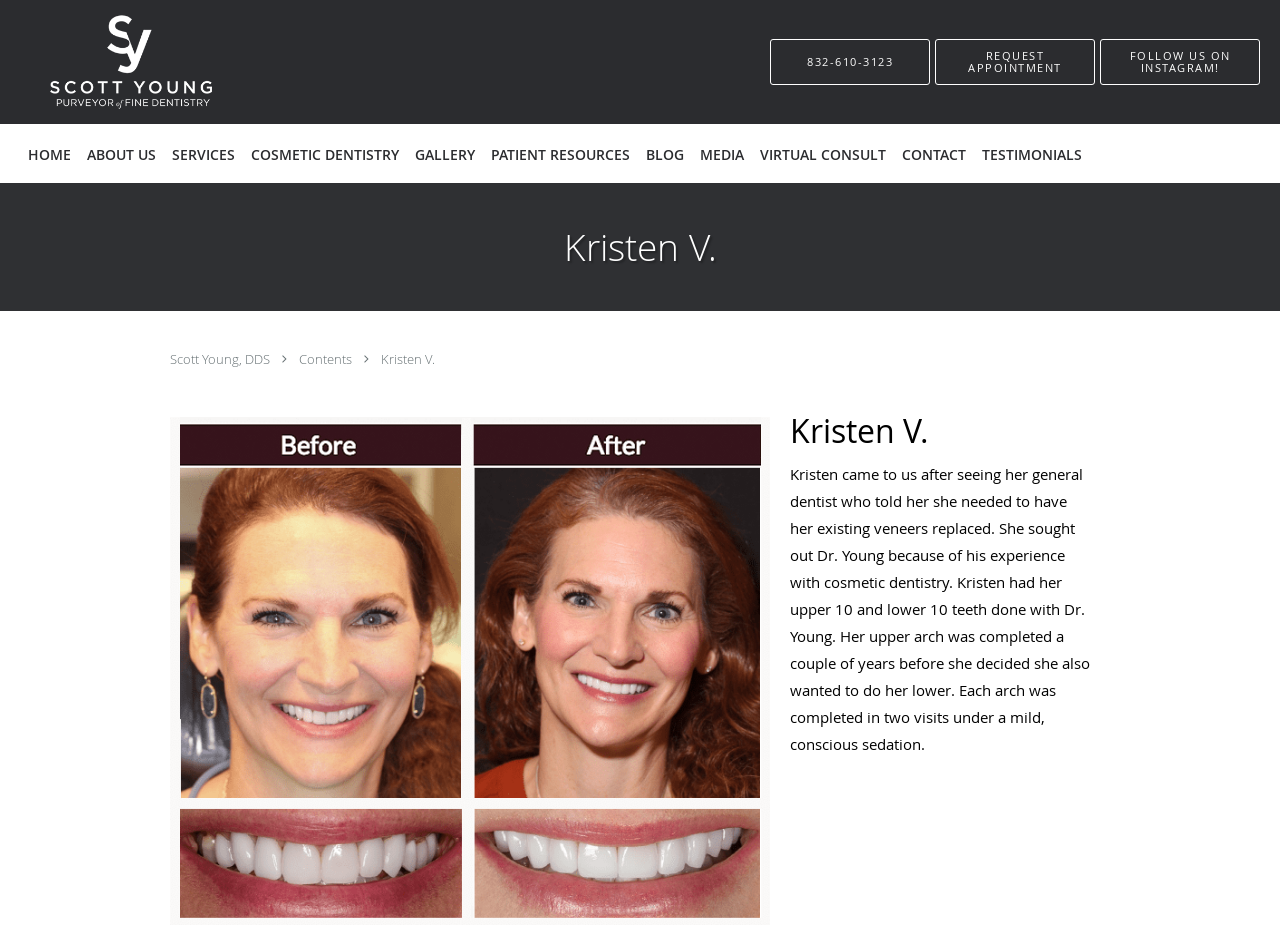Refer to the image and offer a detailed explanation in response to the question: What is the name of the dentist?

I found the name of the dentist by looking at the link element with the text 'Scott Young, DDS' which is located below the practice logo.